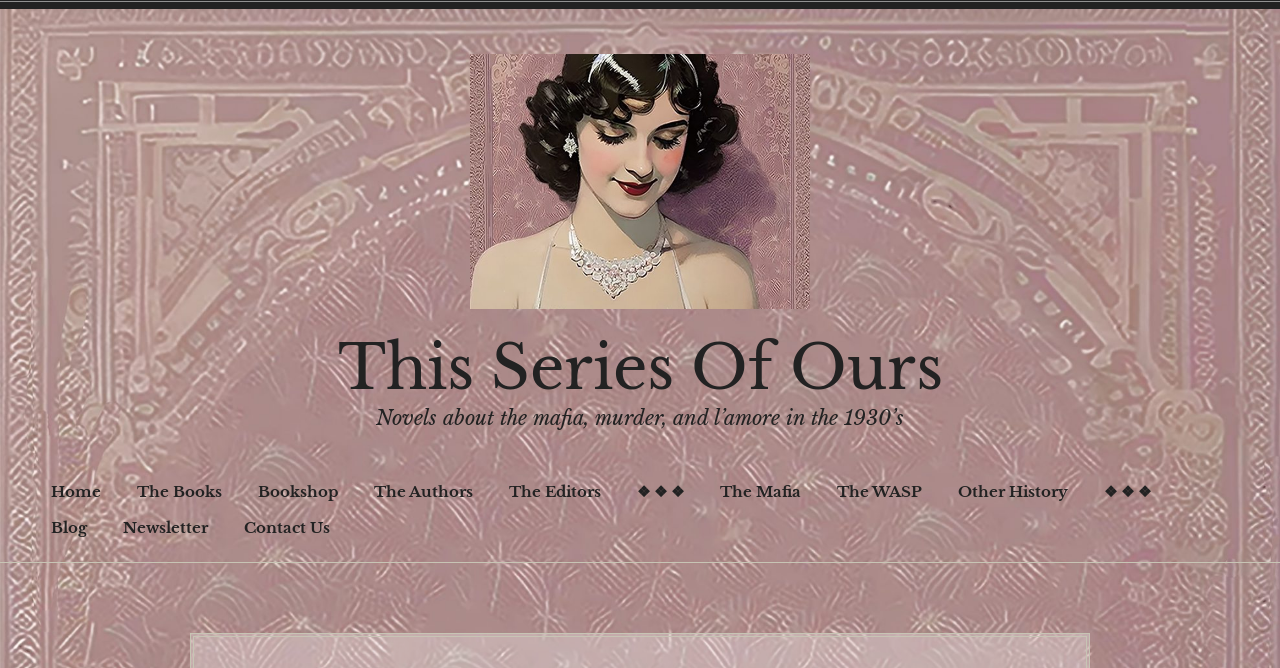Articulate a complete and detailed caption of the webpage elements.

This webpage appears to be the main page of a series of novels, titled "This Series Of Ours". At the top, there is a prominent link with the same title, accompanied by an image on its right side. Below this, there is a brief description of the series, stating that it is about novels related to the mafia, murder, and love in the 1930s.

On the lower part of the page, there is a navigation menu with several links, including "Home", "The Books", "Bookshop", "The Authors", "The Editors", and others. These links are arranged horizontally, with some decorative separator links in between. 

At the very bottom of the page, there are three more links: "Blog", "Newsletter", and "Contact Us".